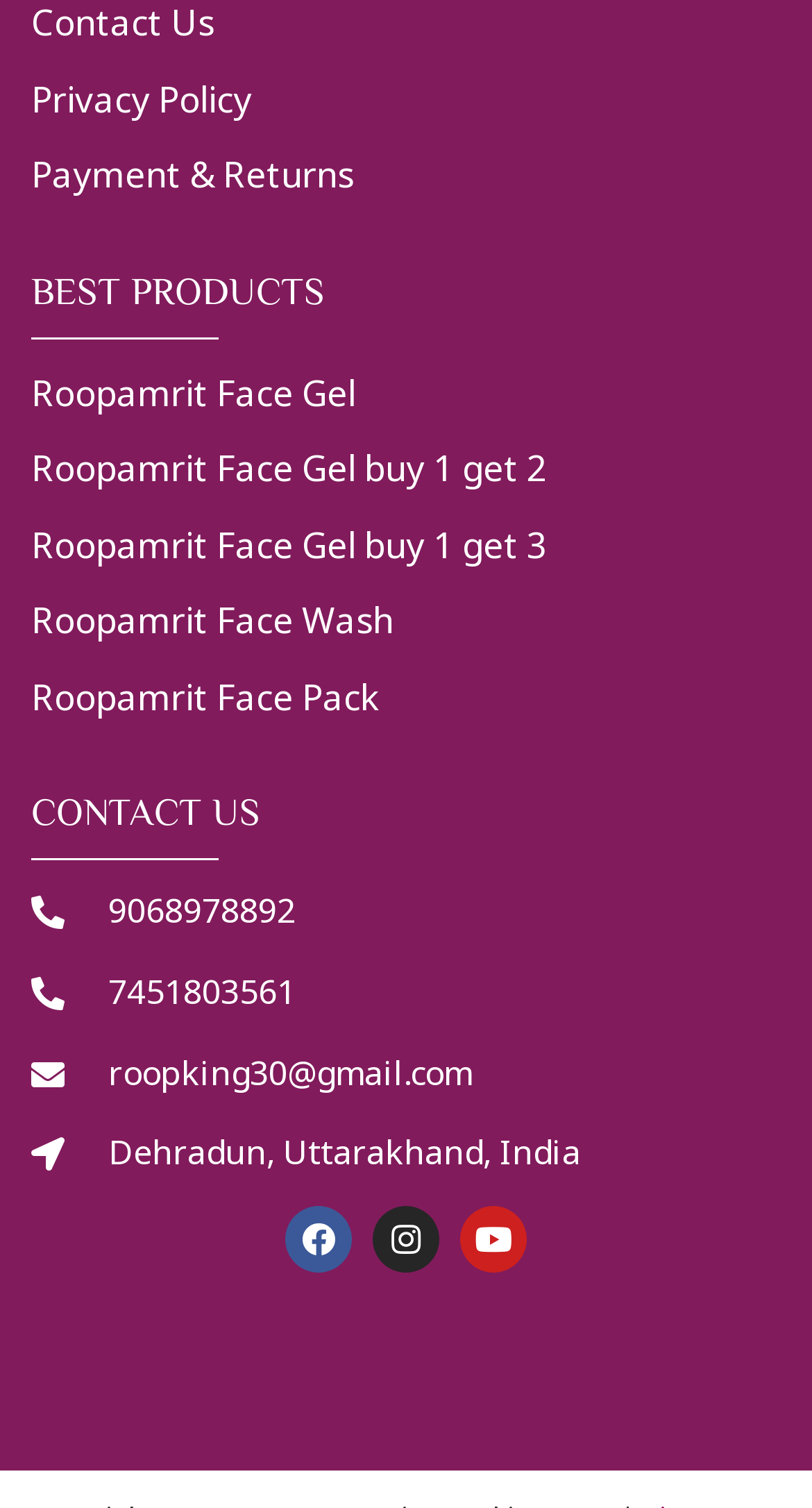Please identify the bounding box coordinates of the area that needs to be clicked to follow this instruction: "View Privacy Policy".

[0.038, 0.044, 0.962, 0.087]